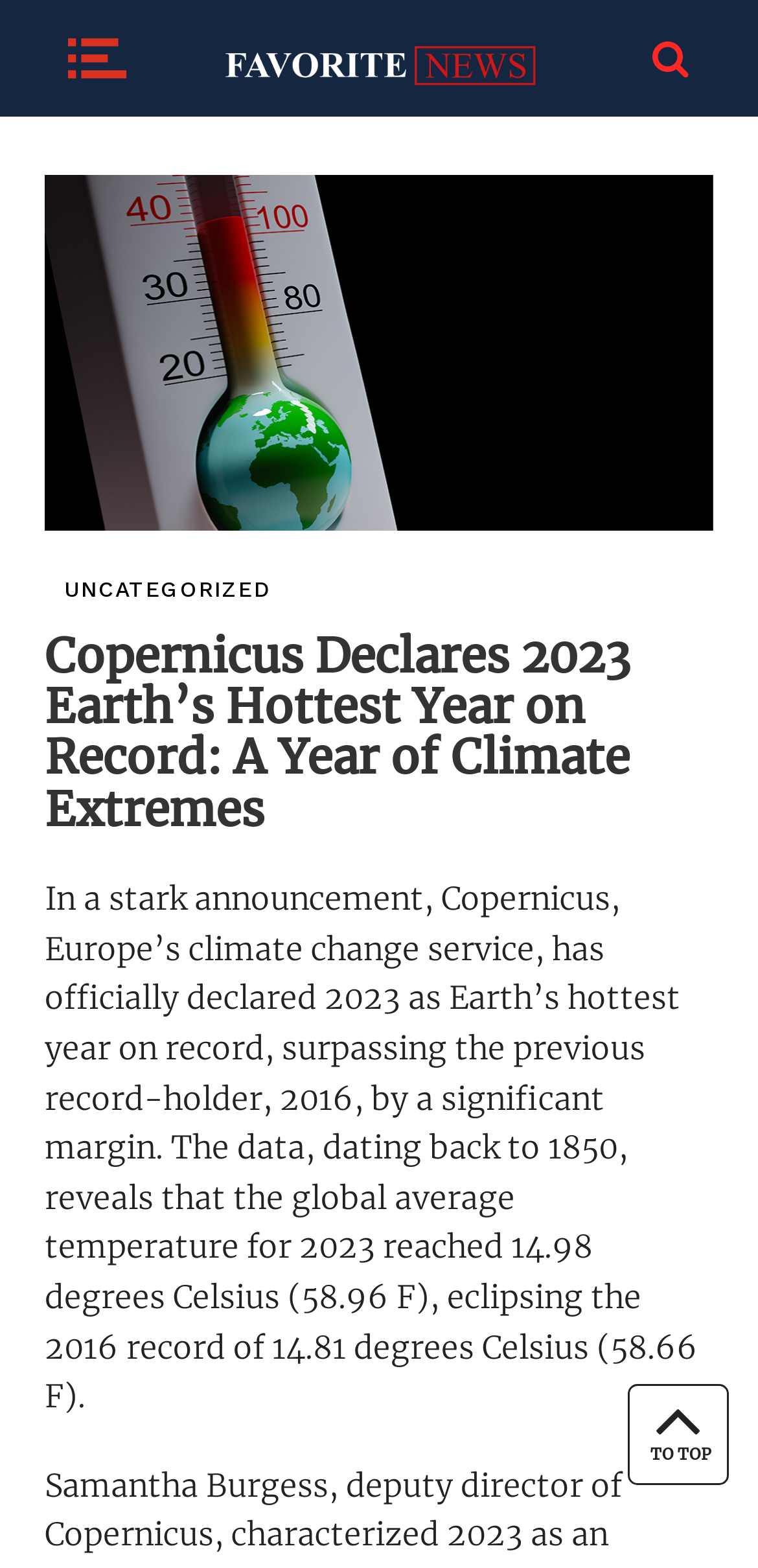What is the purpose of the 'TO TOP' button?
Answer the question with as much detail as possible.

I inferred the answer by looking at the position of the 'TO TOP' button, which is located at the bottom of the page, and assuming that its purpose is to allow users to quickly scroll back to the top of the page.